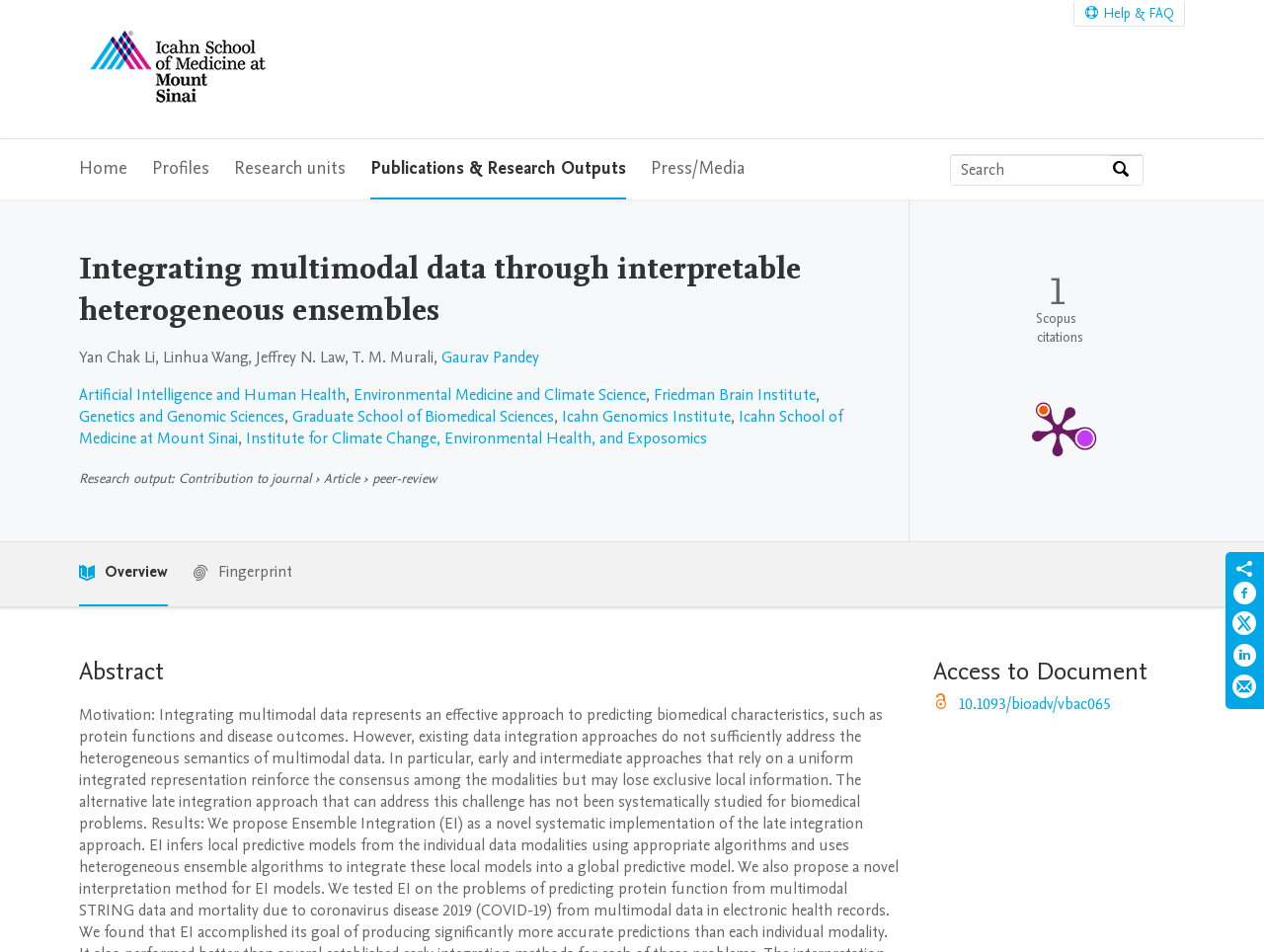Answer in one word or a short phrase: 
How many menu items are in the main navigation?

6